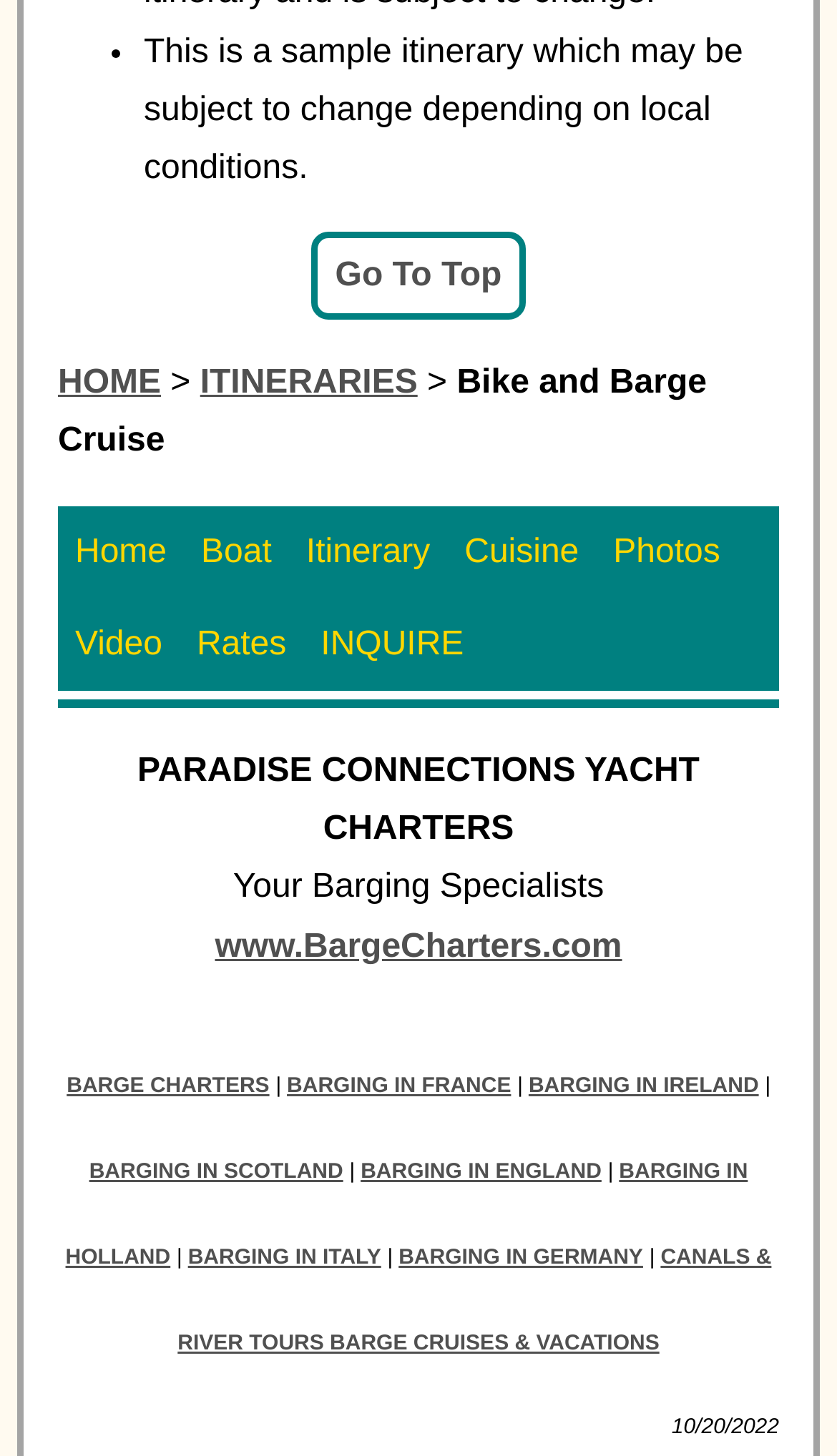Respond to the question below with a concise word or phrase:
What is the name of the yacht charter company?

Paradise Connections Yacht Charters